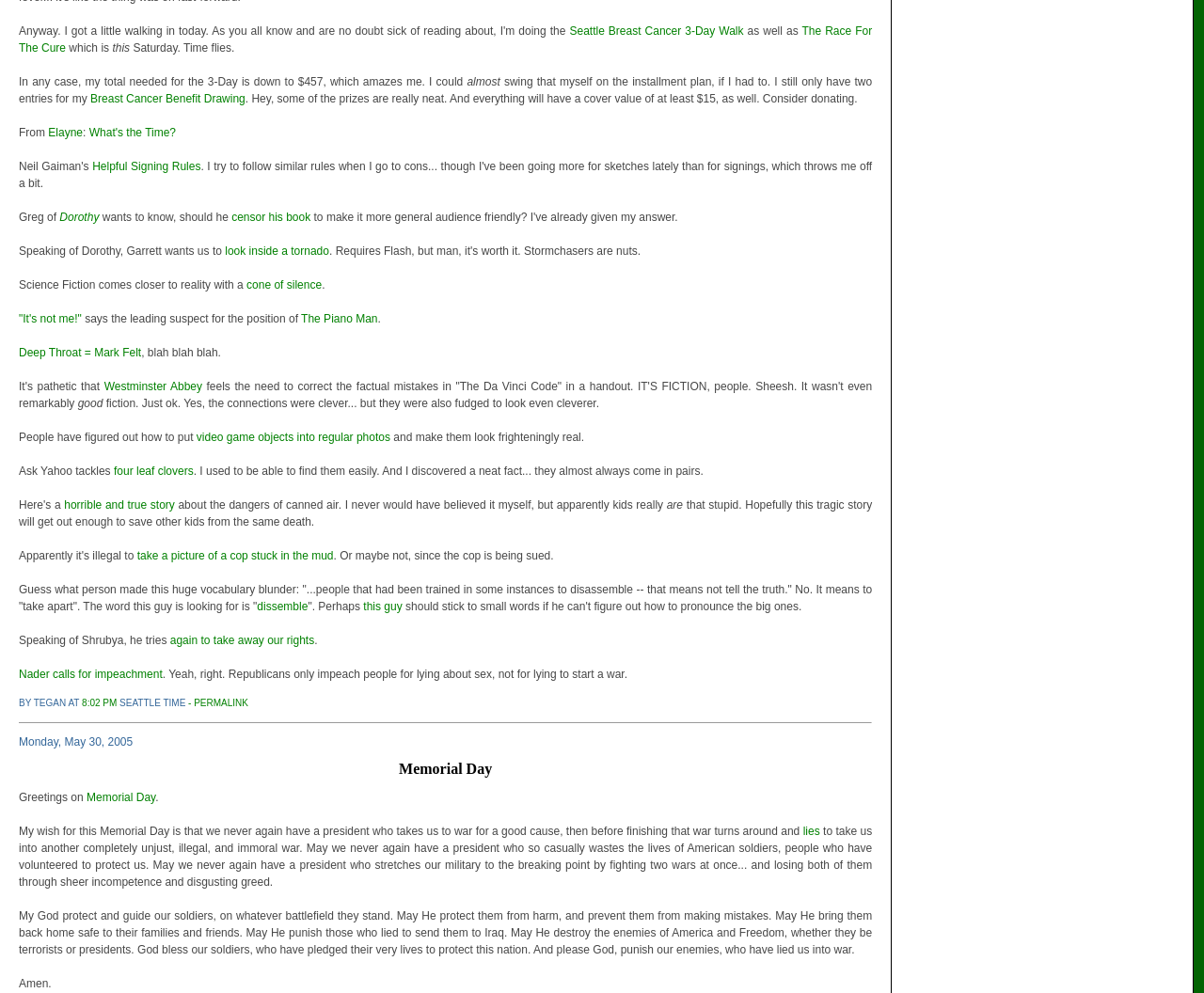Using the elements shown in the image, answer the question comprehensively: What is the author's opinion about the book 'The Da Vinci Code'?

The author thinks that 'The Da Vinci Code' is not remarkably good fiction, just ok. The connections were clever, but they were also fudged to look even cleverer.